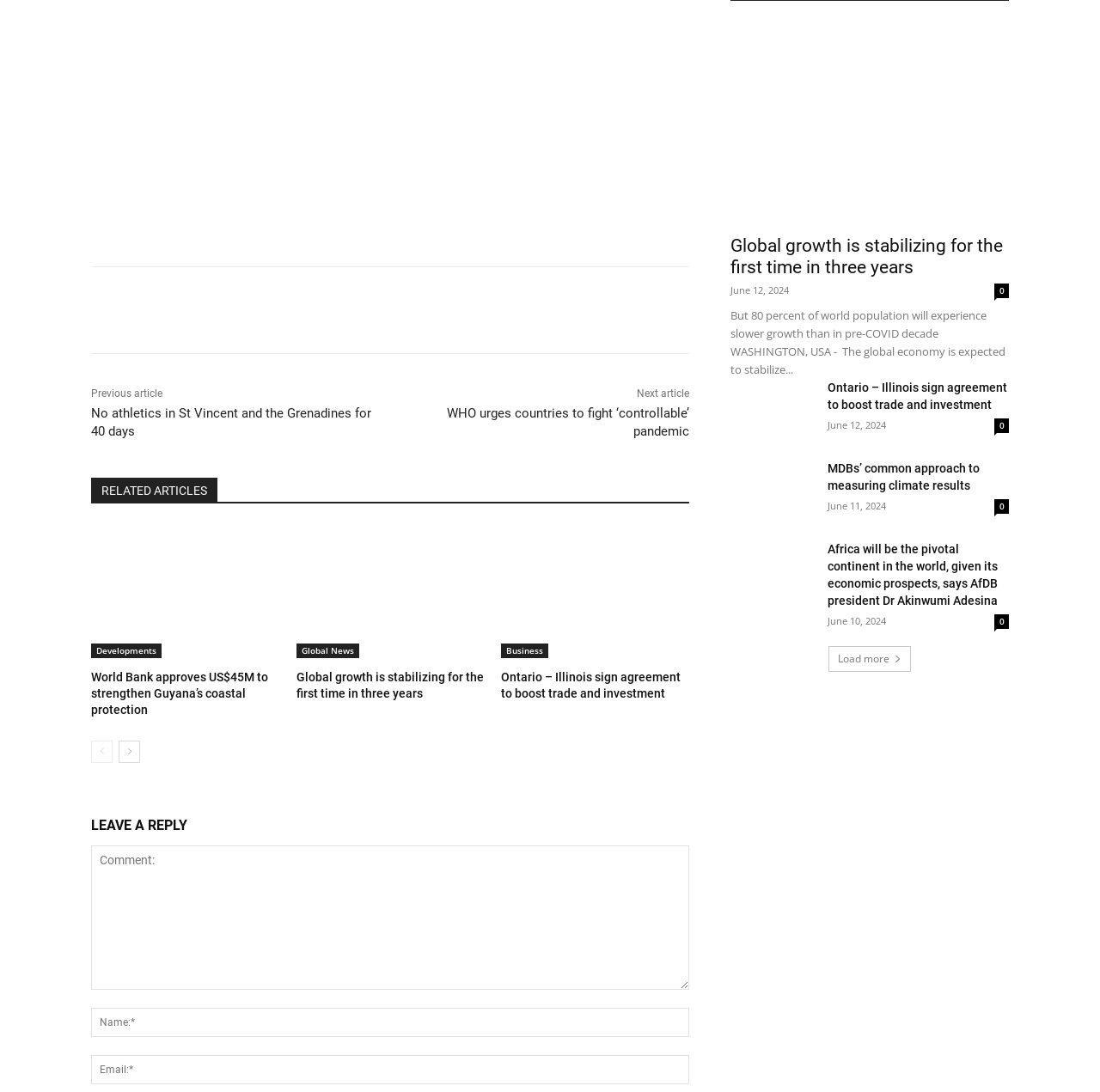Respond with a single word or phrase to the following question: What is the date of the article 'Global growth is stabilizing for the first time in three years'?

June 12, 2024